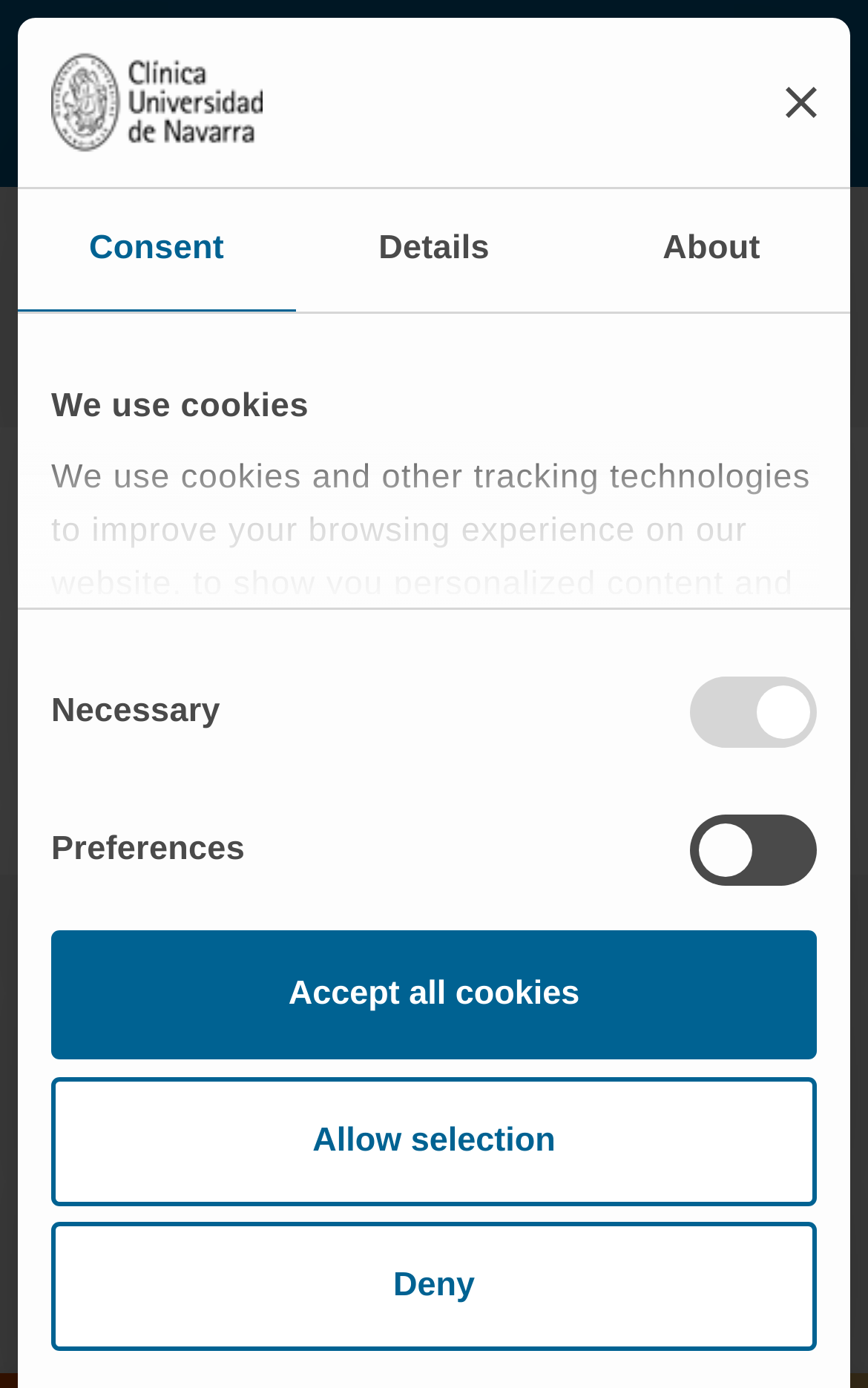Find the bounding box coordinates of the element you need to click on to perform this action: 'Click the Logotipo. Clínica Universidad de Navarra link'. The coordinates should be represented by four float values between 0 and 1, in the format [left, top, right, bottom].

[0.038, 0.052, 0.346, 0.078]